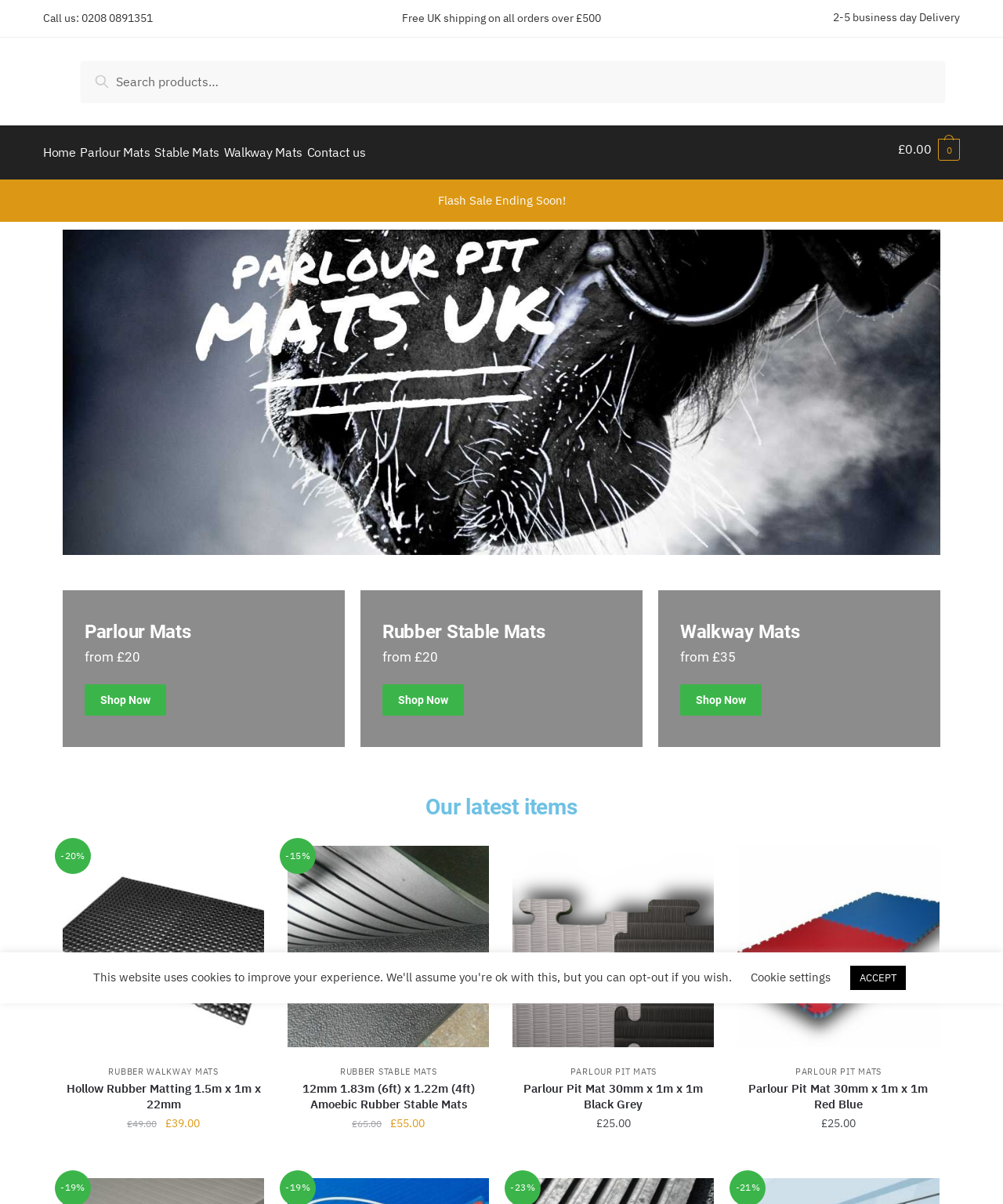Determine the bounding box coordinates of the section to be clicked to follow the instruction: "Search for something". The coordinates should be given as four float numbers between 0 and 1, formatted as [left, top, right, bottom].

[0.08, 0.051, 0.942, 0.084]